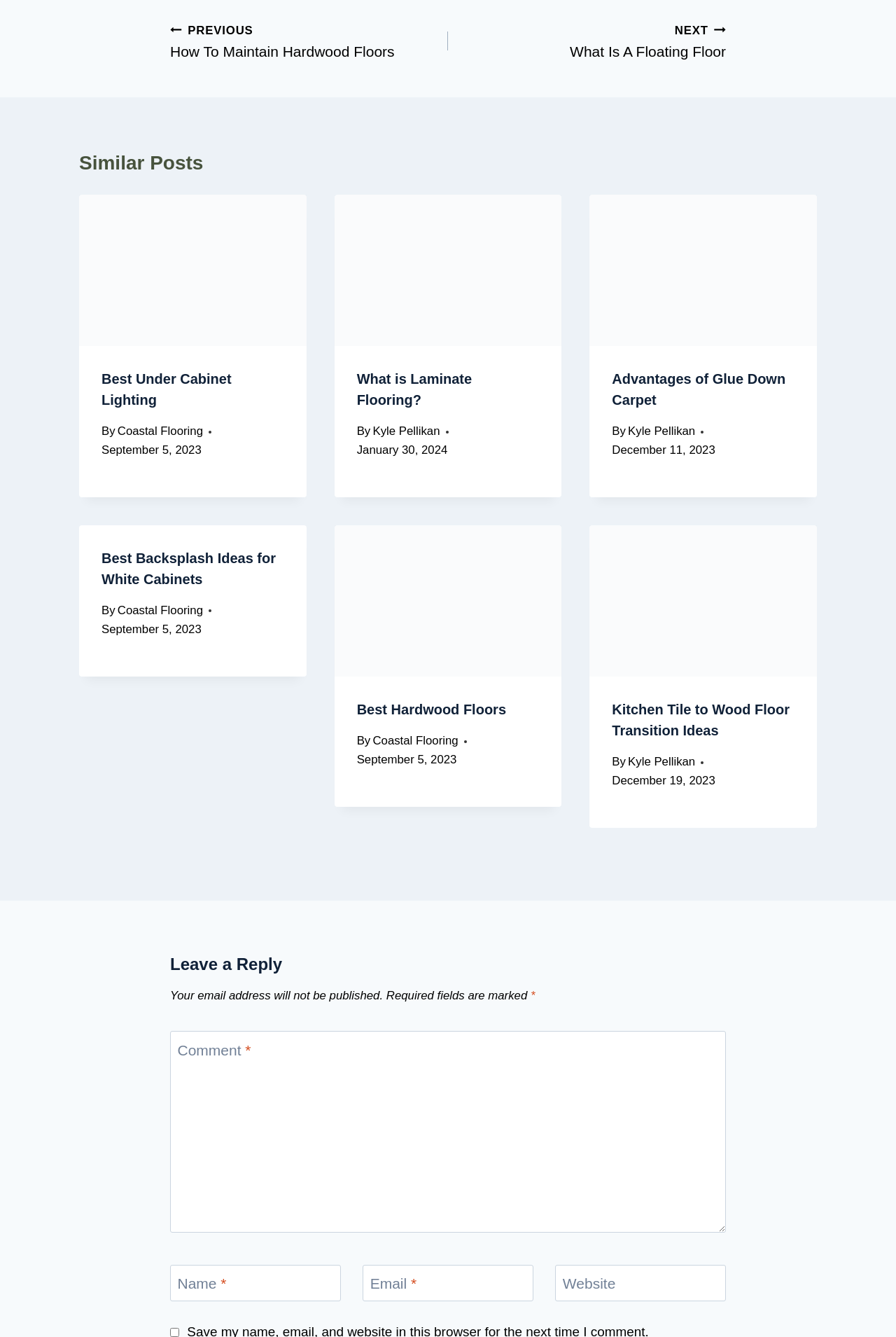Please predict the bounding box coordinates of the element's region where a click is necessary to complete the following instruction: "Click on the 'PREVIOUS How To Maintain Hardwood Floors' link". The coordinates should be represented by four float numbers between 0 and 1, i.e., [left, top, right, bottom].

[0.19, 0.016, 0.5, 0.045]